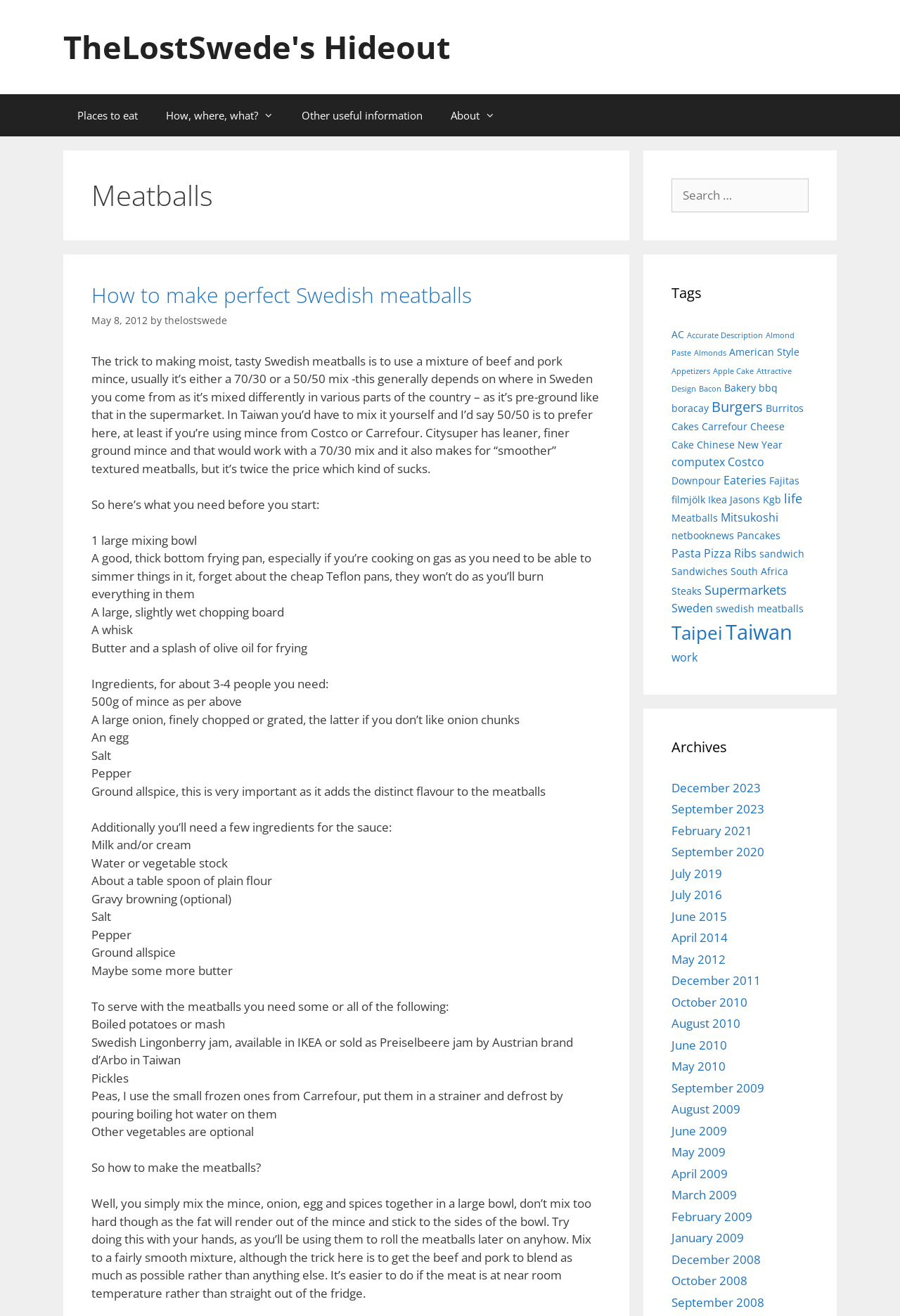Extract the bounding box for the UI element that matches this description: "Ikea".

[0.787, 0.375, 0.808, 0.385]